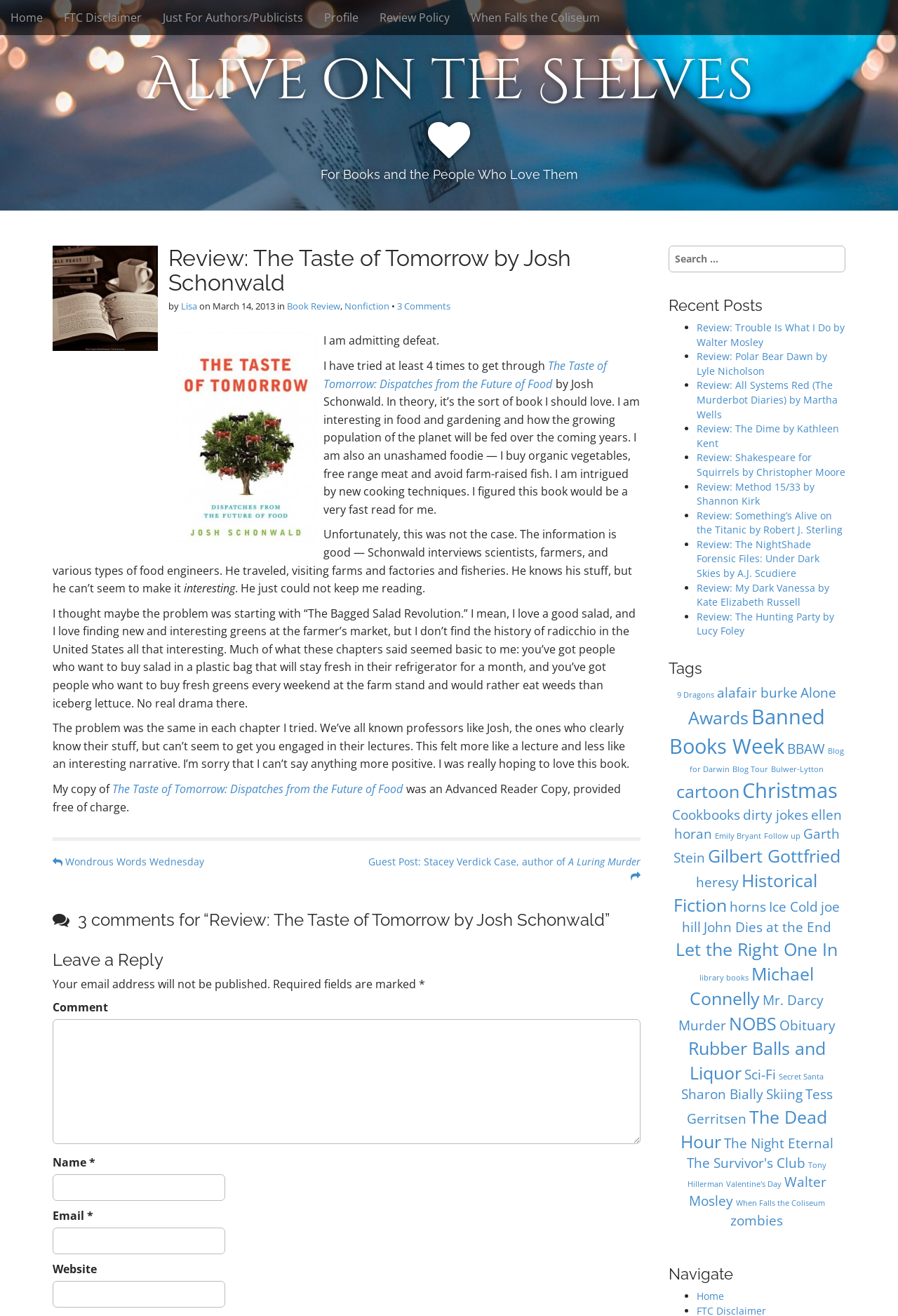Identify the bounding box coordinates of the specific part of the webpage to click to complete this instruction: "Click on the 'Review: The Taste of Tomorrow by Josh Schonwald' link".

[0.059, 0.187, 0.713, 0.224]